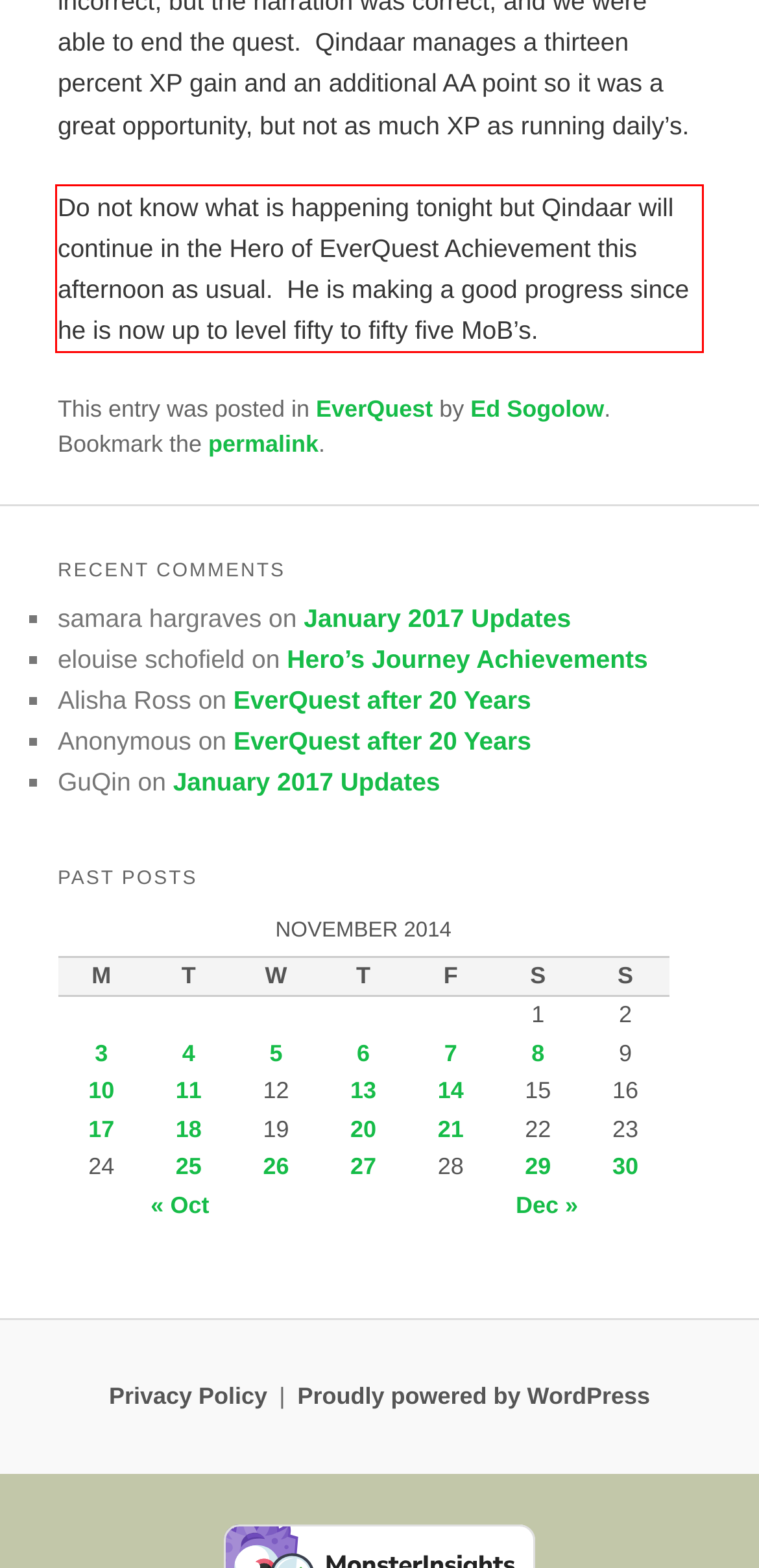You are given a screenshot of a webpage with a UI element highlighted by a red bounding box. Please perform OCR on the text content within this red bounding box.

Do not know what is happening tonight but Qindaar will continue in the Hero of EverQuest Achievement this afternoon as usual. He is making a good progress since he is now up to level fifty to fifty five MoB’s.